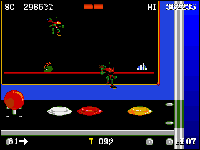How many colored buttons are visible below Zool?
Based on the screenshot, answer the question with a single word or phrase.

4